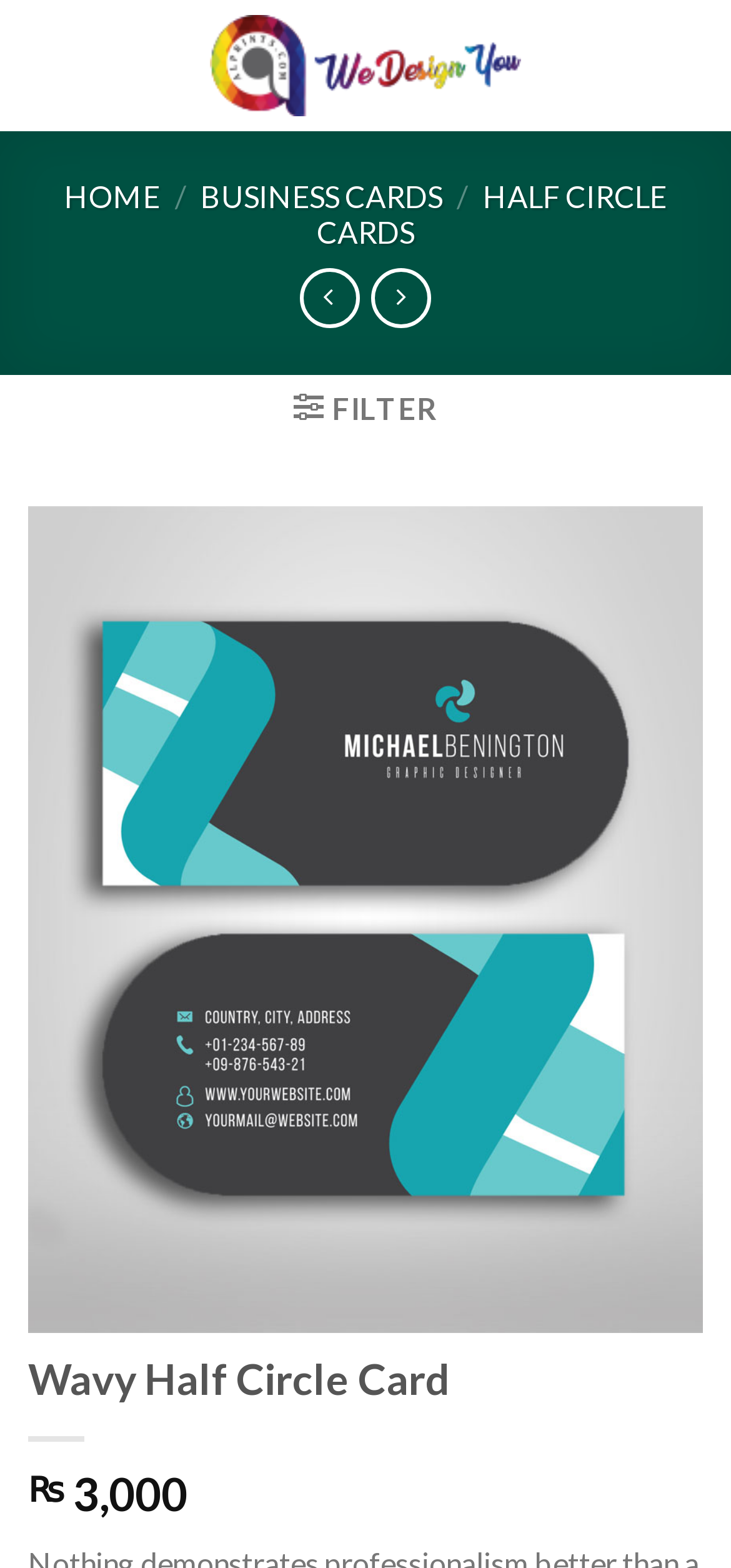Reply to the question below using a single word or brief phrase:
What is the price of the Wavy Half Circle Card?

₨3,000